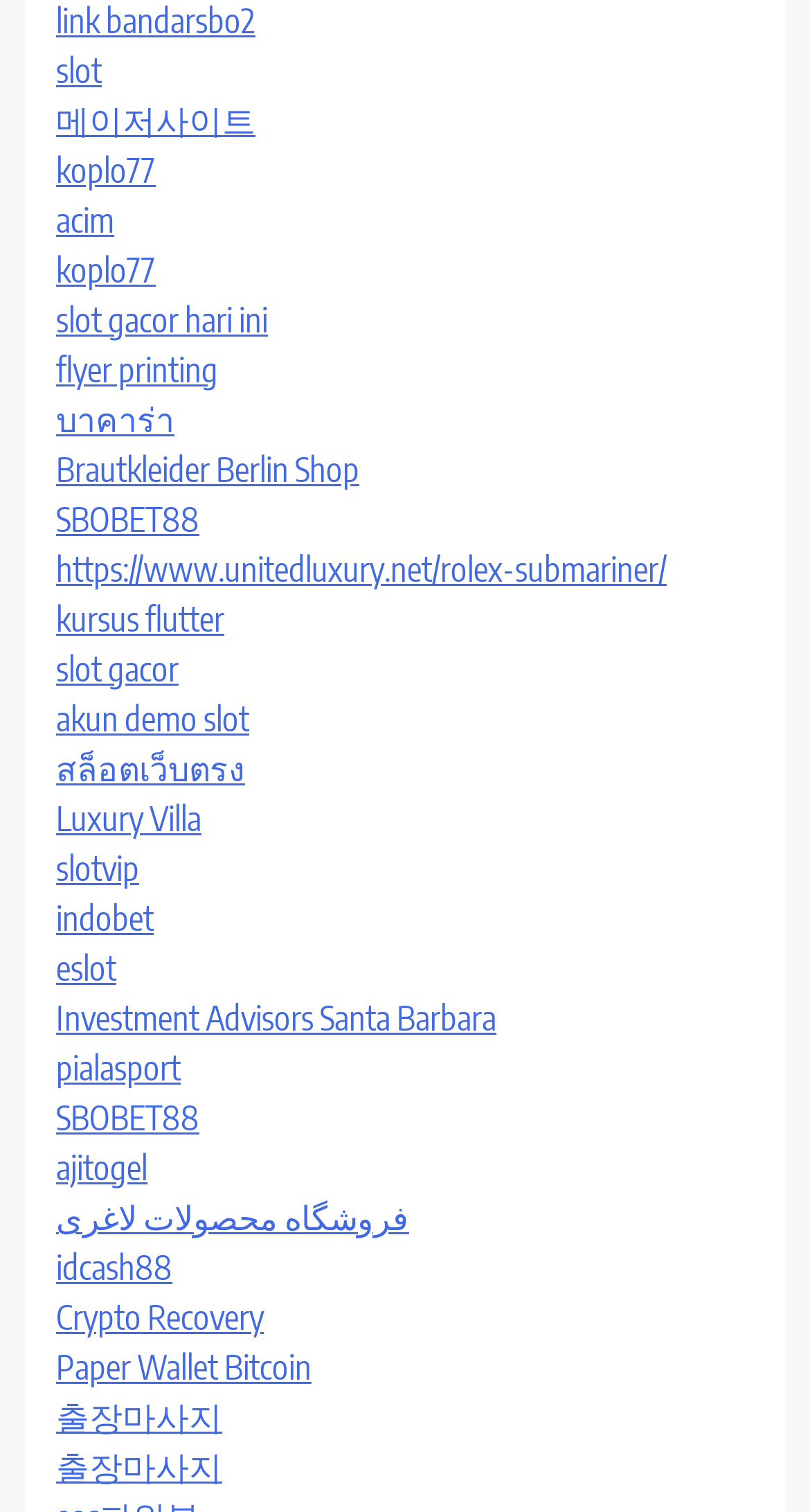Are there any links related to education or courses?
Based on the visual, give a brief answer using one word or a short phrase.

Yes